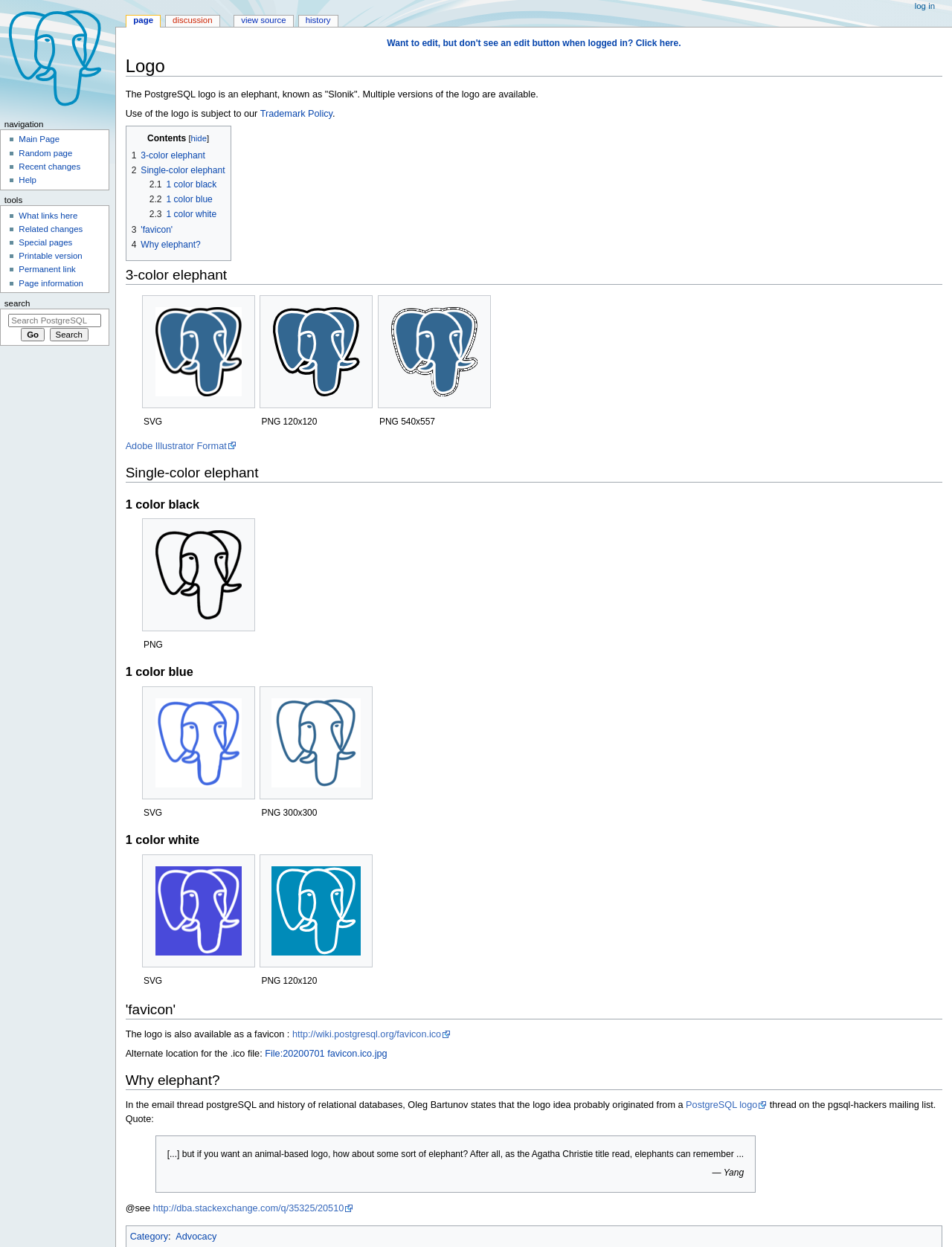What is the policy related to the use of the logo?
Refer to the image and answer the question using a single word or phrase.

Trademark Policy